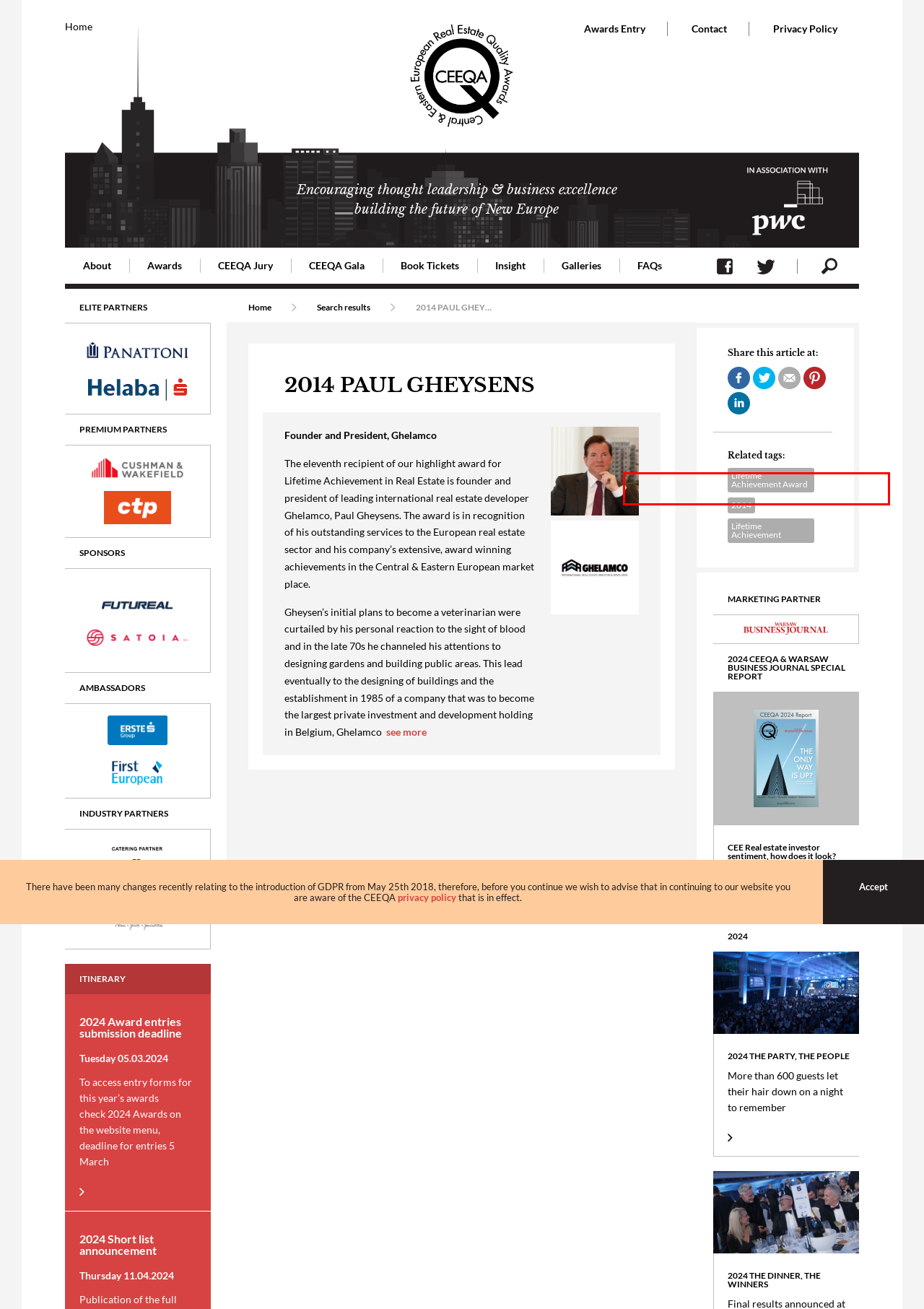Examine the screenshot of a webpage with a red bounding box around an element. Then, select the webpage description that best represents the new page after clicking the highlighted element. Here are the descriptions:
A. CEEQA | 2019 Gala: First photos
B. CEEQA | Paul Gheysens | Lifetime Achievement in Real Estate
C. CEEQA | 2024 THE PARTY, THE PEOPLE
D. CEEQA | Tropical Storm: Crisis in the global economy
E. CEEQA | 2009 Insights
F. CEEQA | 2018
G. CEEQA | 2015
H. CEEQA | 2014 Jury

A